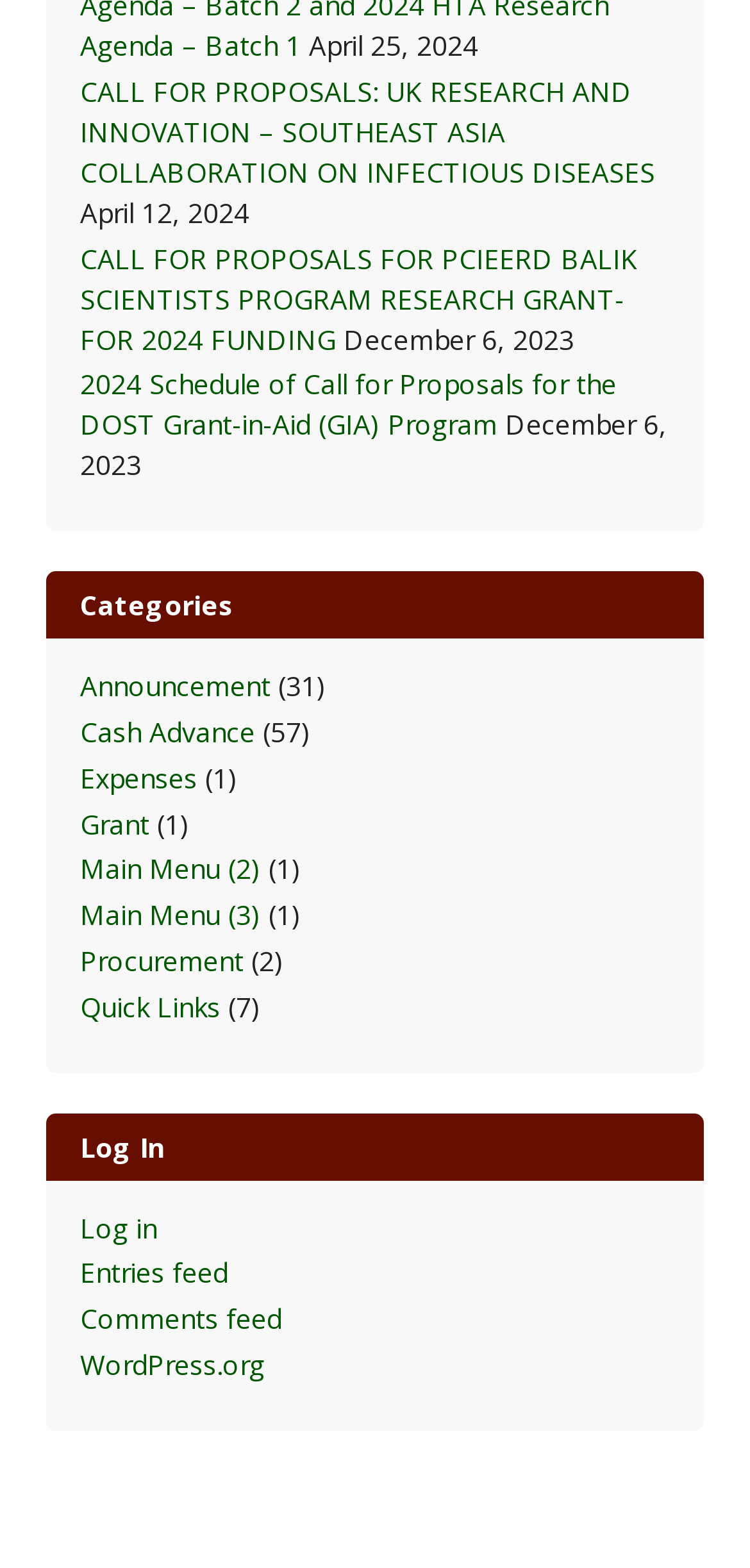Can you find the bounding box coordinates for the element to click on to achieve the instruction: "Access WordPress.org"?

[0.106, 0.859, 0.353, 0.882]